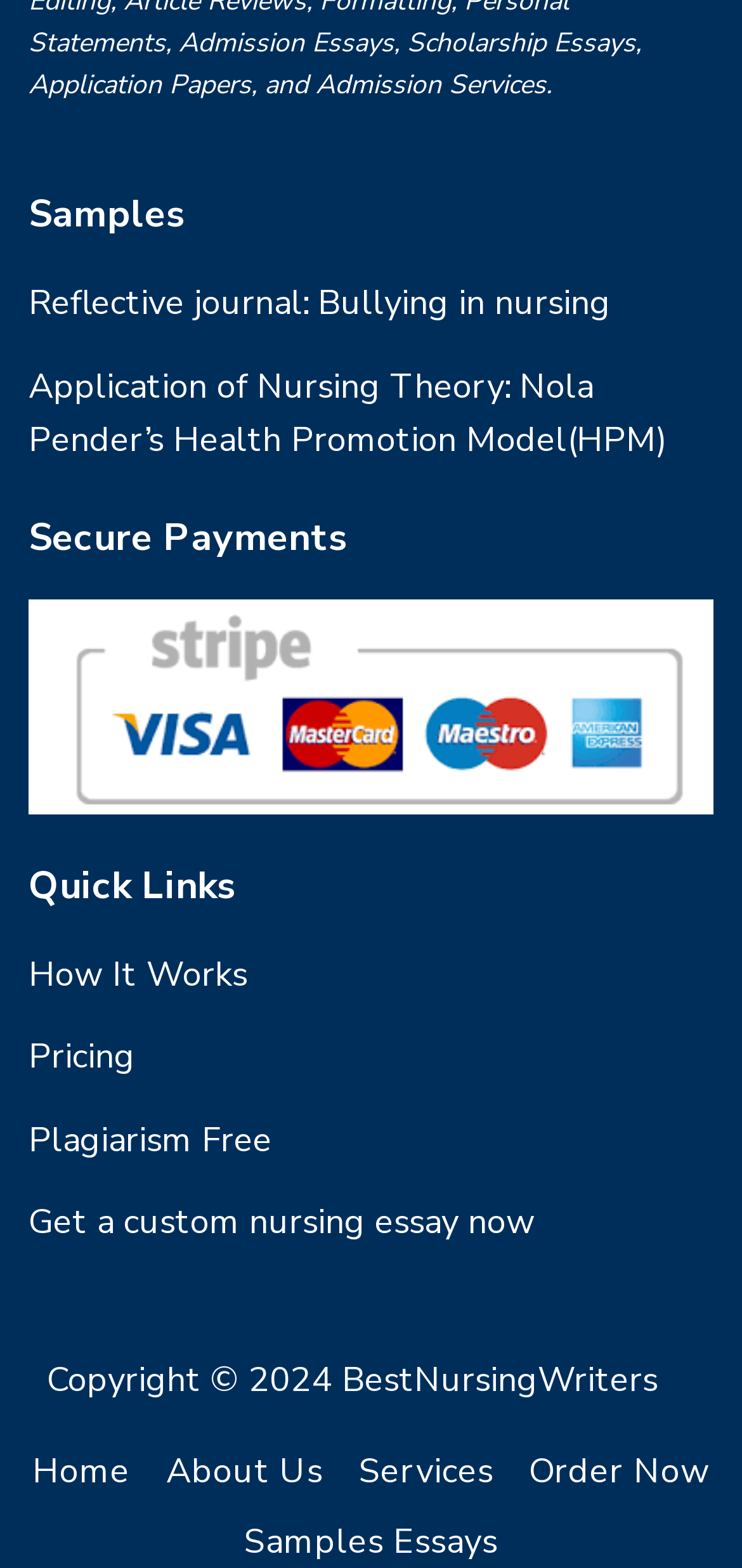Using the provided description Plagiarism Free, find the bounding box coordinates for the UI element. Provide the coordinates in (top-left x, top-left y, bottom-right x, bottom-right y) format, ensuring all values are between 0 and 1.

[0.038, 0.712, 0.367, 0.741]